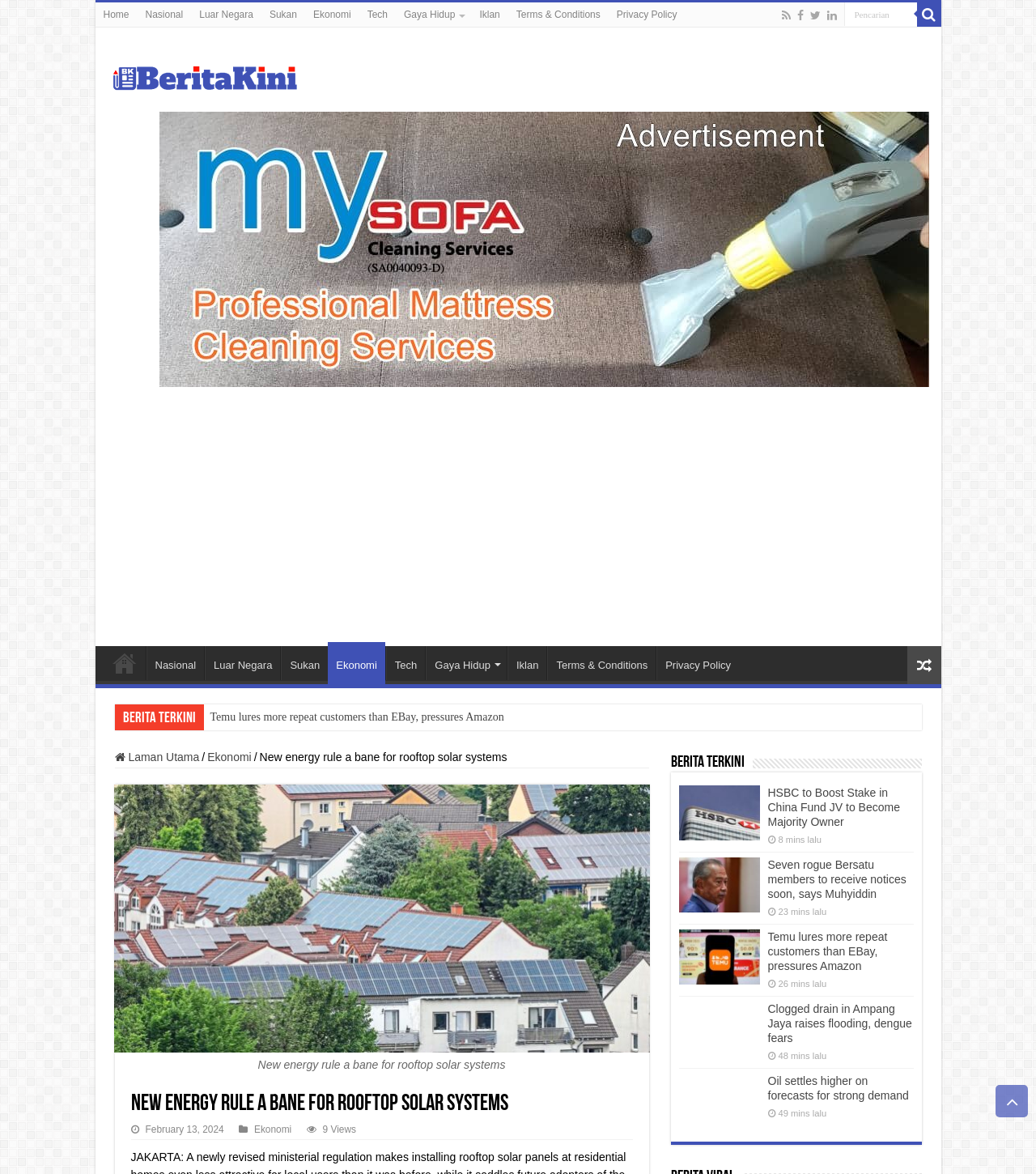Analyze the image and give a detailed response to the question:
How many views does the article 'New energy rule a bane for rooftop solar systems' have?

I found the answer by looking at the static text element with the text '9 Views' which is near the article title 'New energy rule a bane for rooftop solar systems', indicating the number of views of the article.